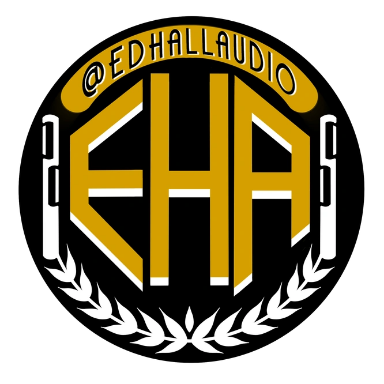Refer to the screenshot and answer the following question in detail:
What symbol surrounds the initials 'EHA'?

According to the caption, a laurel wreath encircles the initials 'EHA', which is a symbol often associated with achievement and excellence, reinforcing the theme of artistry in audio engineering.